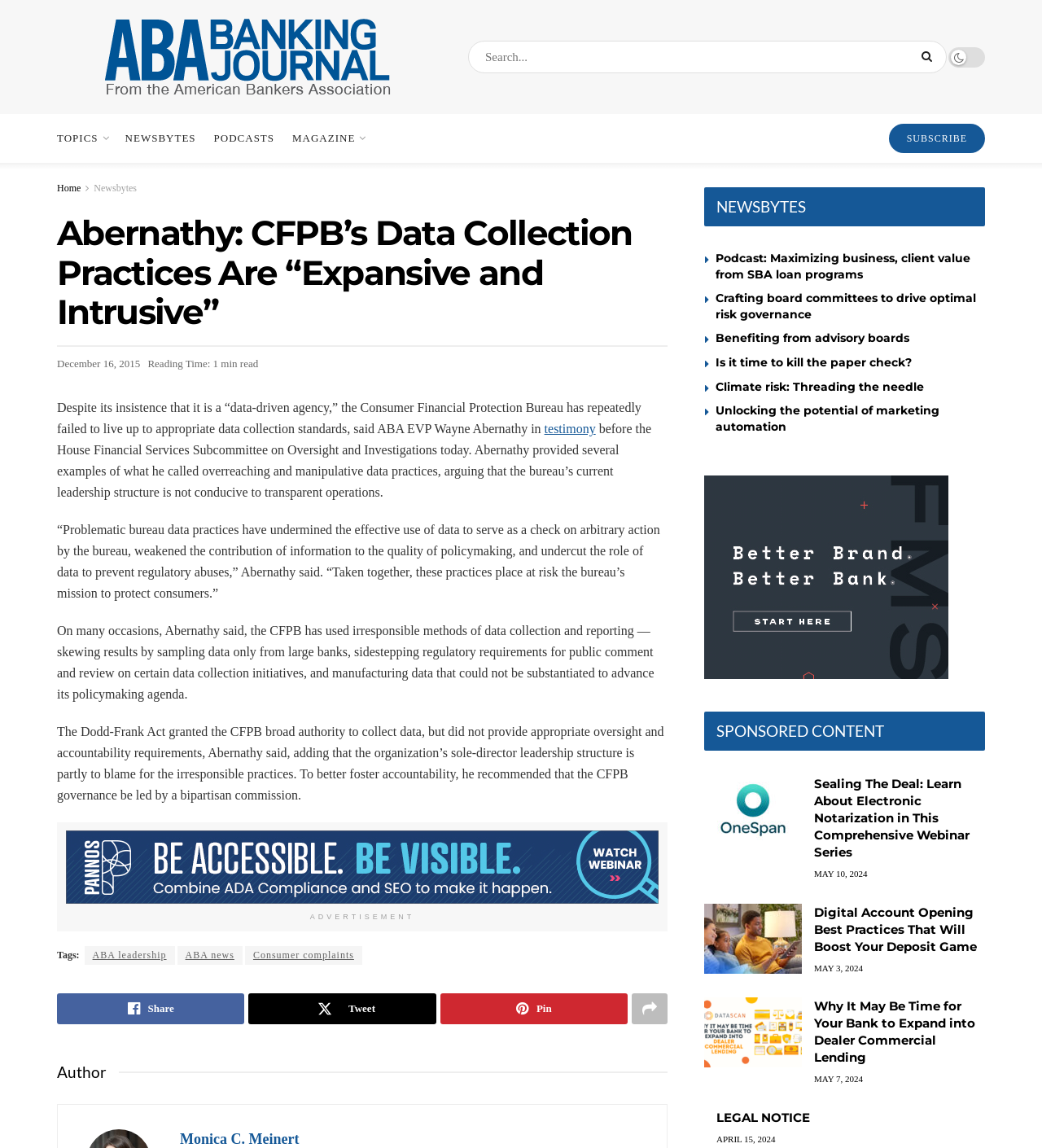What is the name of the journal?
Examine the image and give a concise answer in one word or a short phrase.

ABA Banking Journal